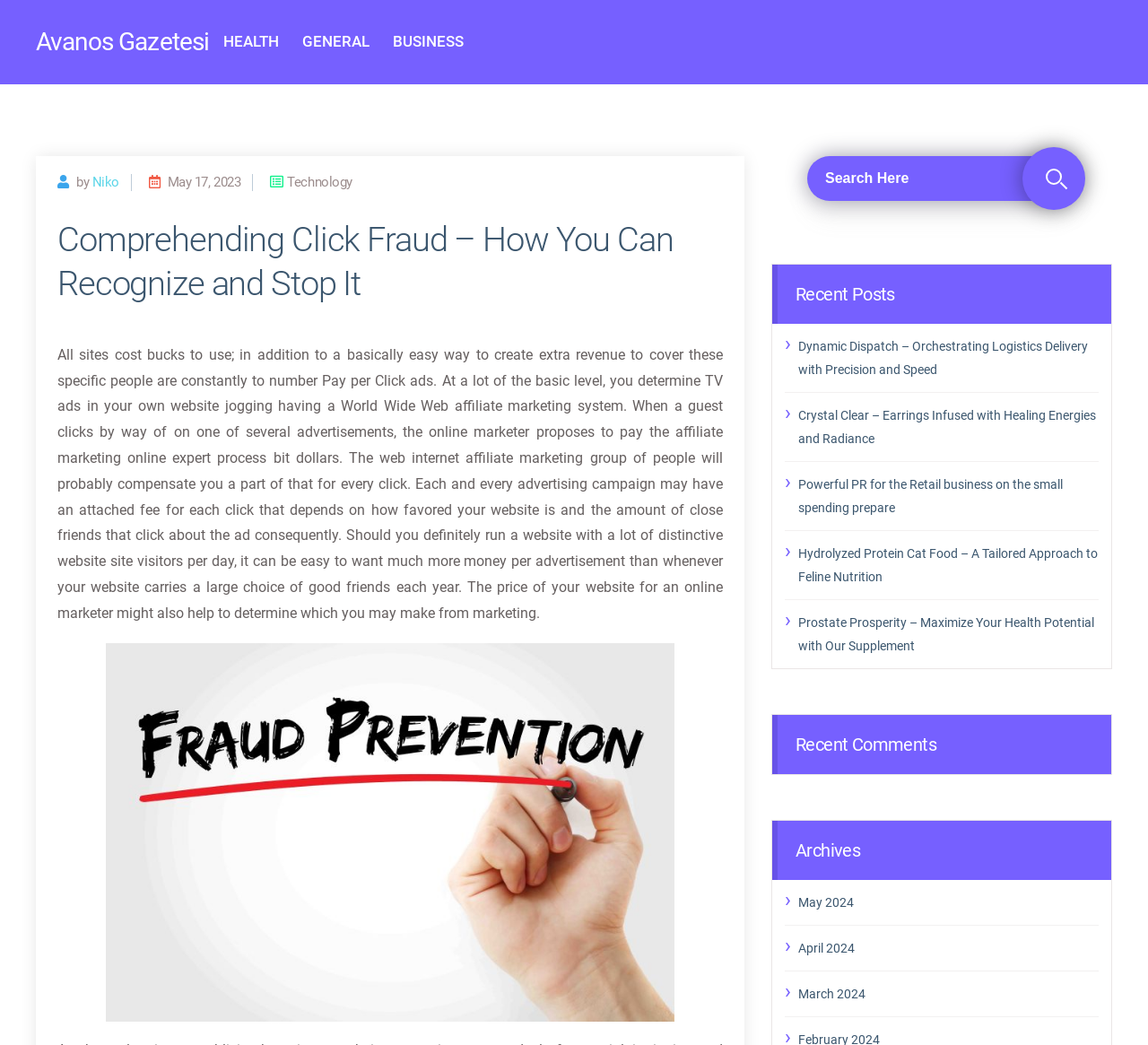Please identify the primary heading of the webpage and give its text content.

Comprehending Click Fraud – How You Can Recognize and Stop It